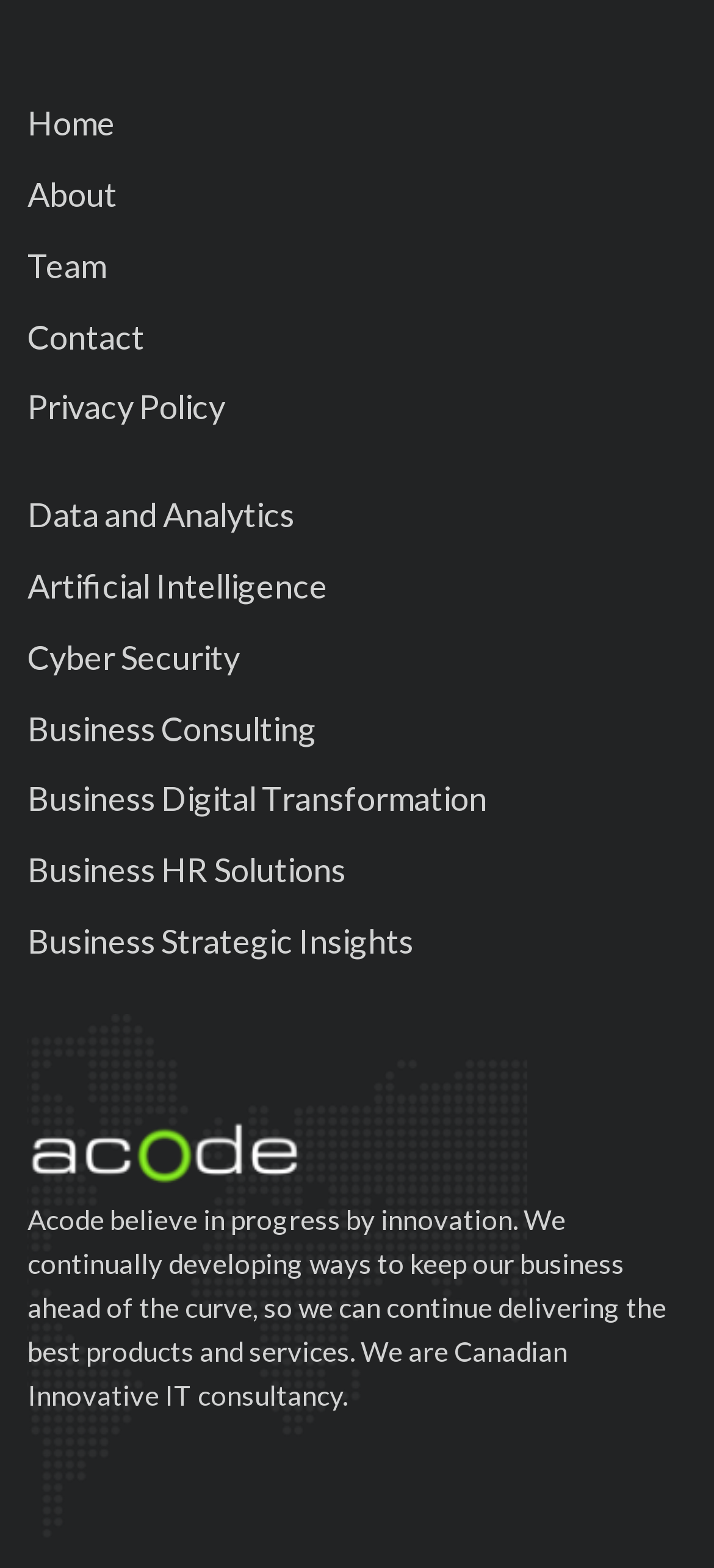Given the element description Home, specify the bounding box coordinates of the corresponding UI element in the format (top-left x, top-left y, bottom-right x, bottom-right y). All values must be between 0 and 1.

[0.038, 0.066, 0.162, 0.091]